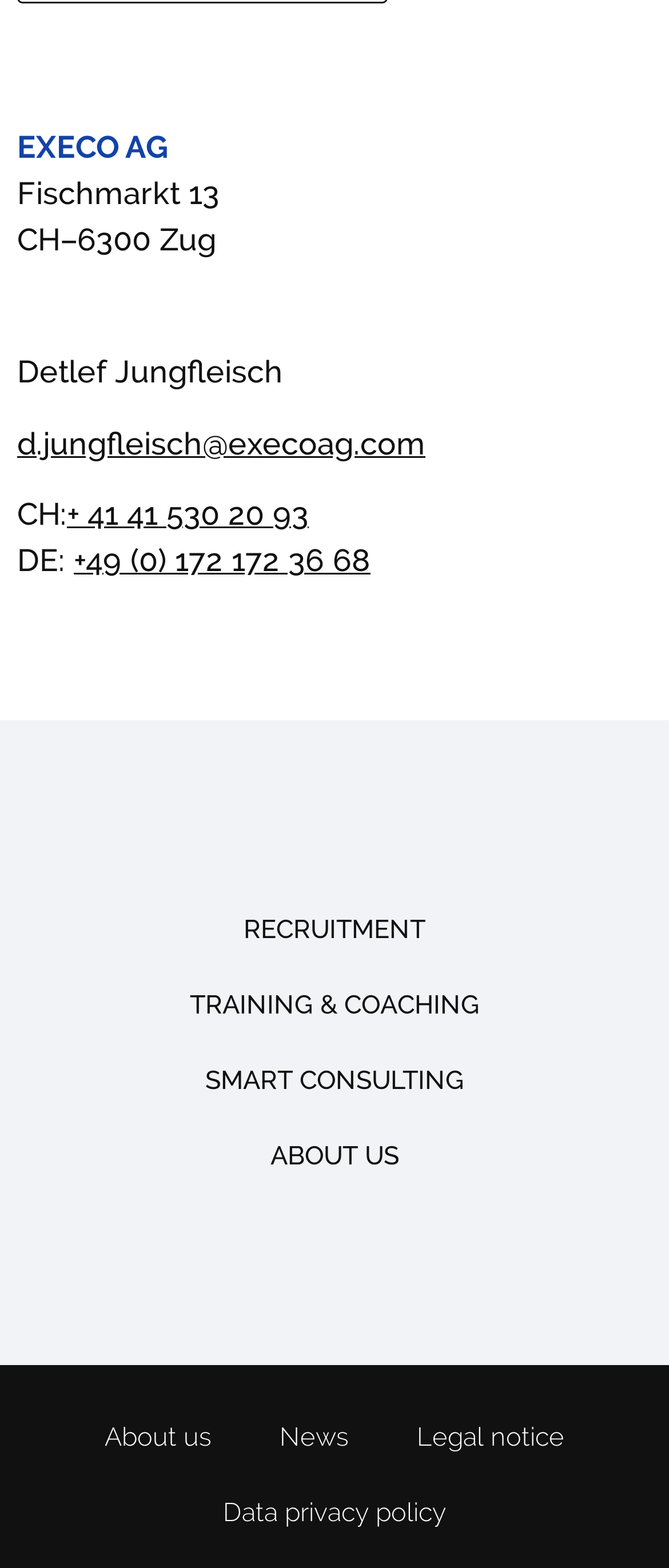What is the email address of Detlef Jungfleisch?
Using the information from the image, provide a comprehensive answer to the question.

The email address of Detlef Jungfleisch can be found in the link element below his name, which is 'd.jungfleisch@execoag.com'.